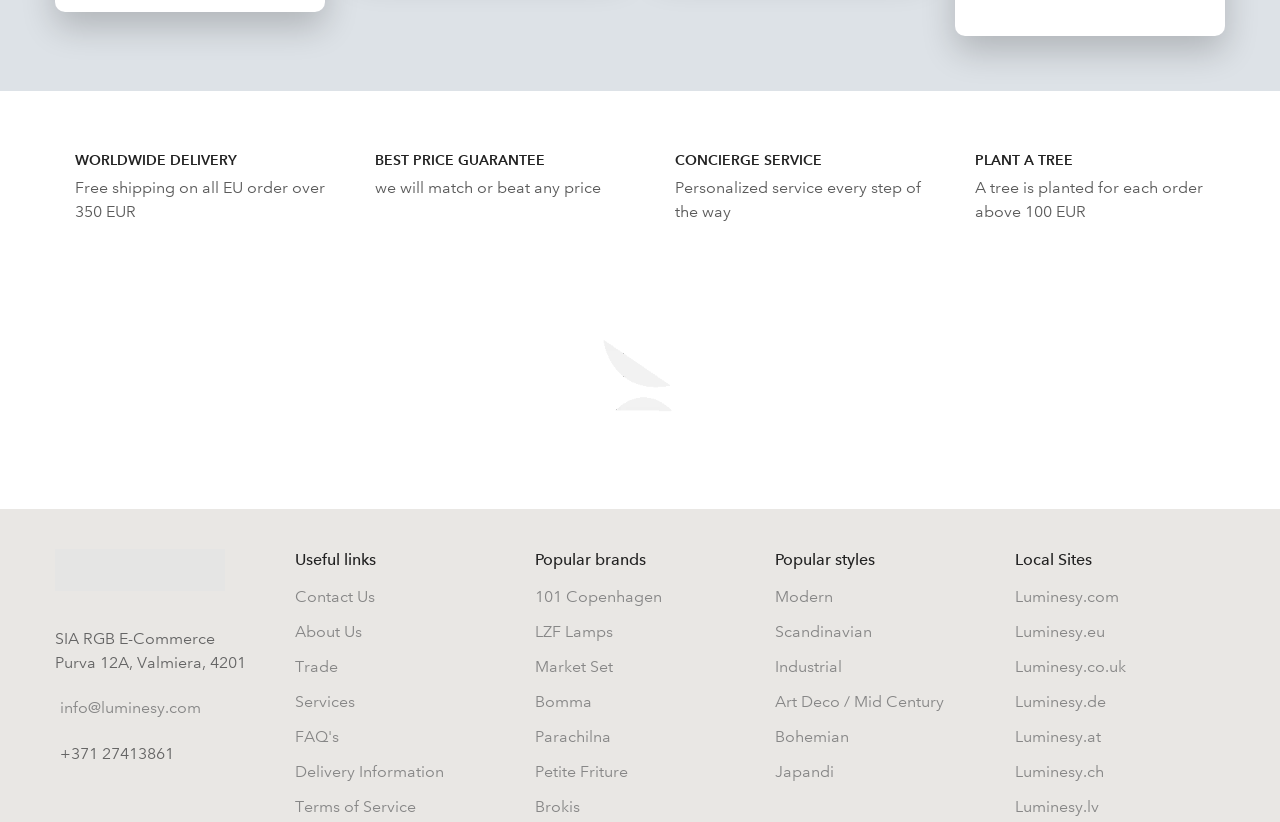Determine the bounding box coordinates of the clickable region to follow the instruction: "Go to Luminesy.com".

[0.793, 0.714, 0.874, 0.737]